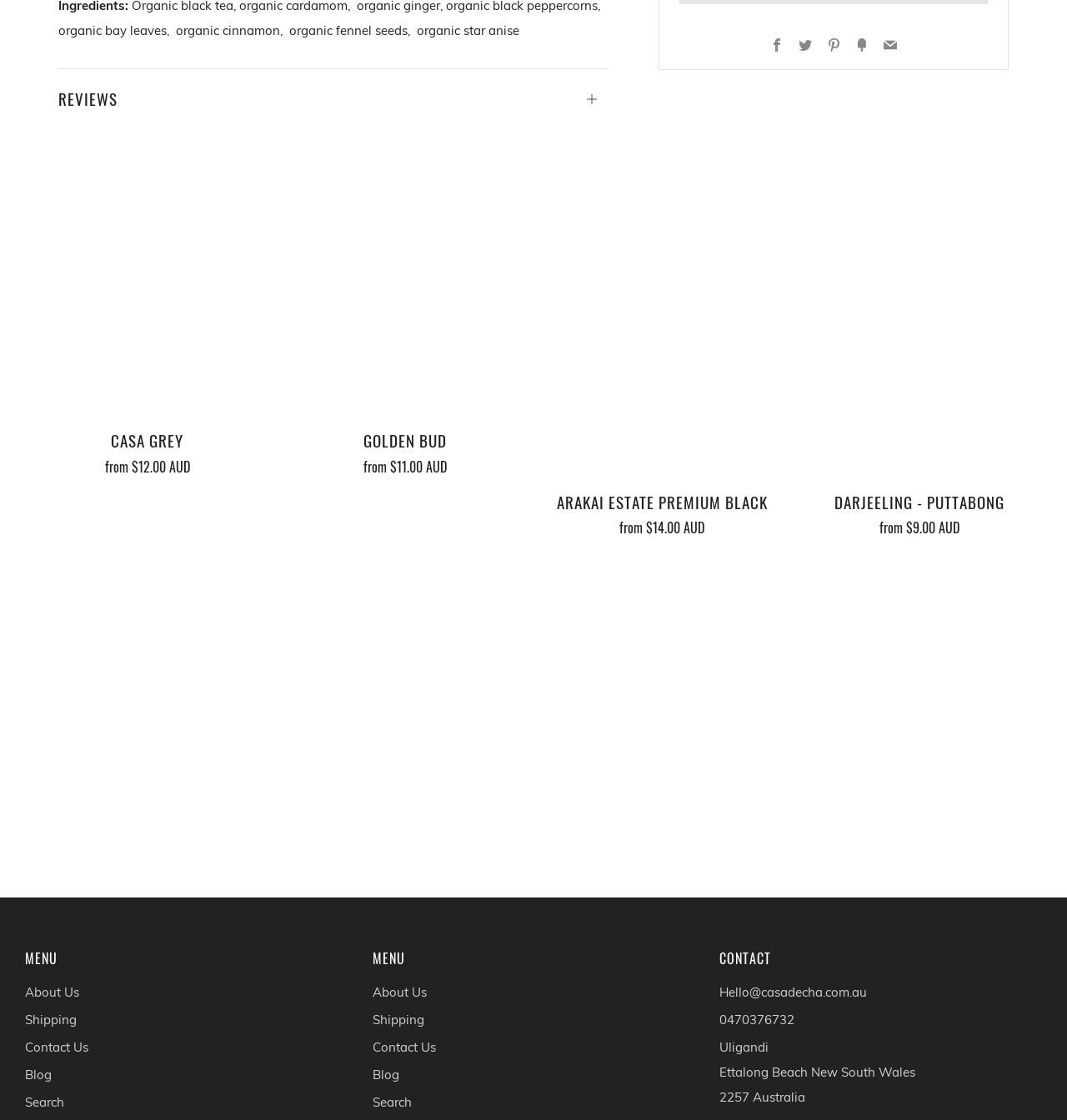What is the location of the contact address?
Refer to the image and offer an in-depth and detailed answer to the question.

The contact information section of the webpage mentions an address, which includes 'Ettalong Beach New South Wales 2257 Australia', indicating that the location of the contact address is Ettalong Beach.